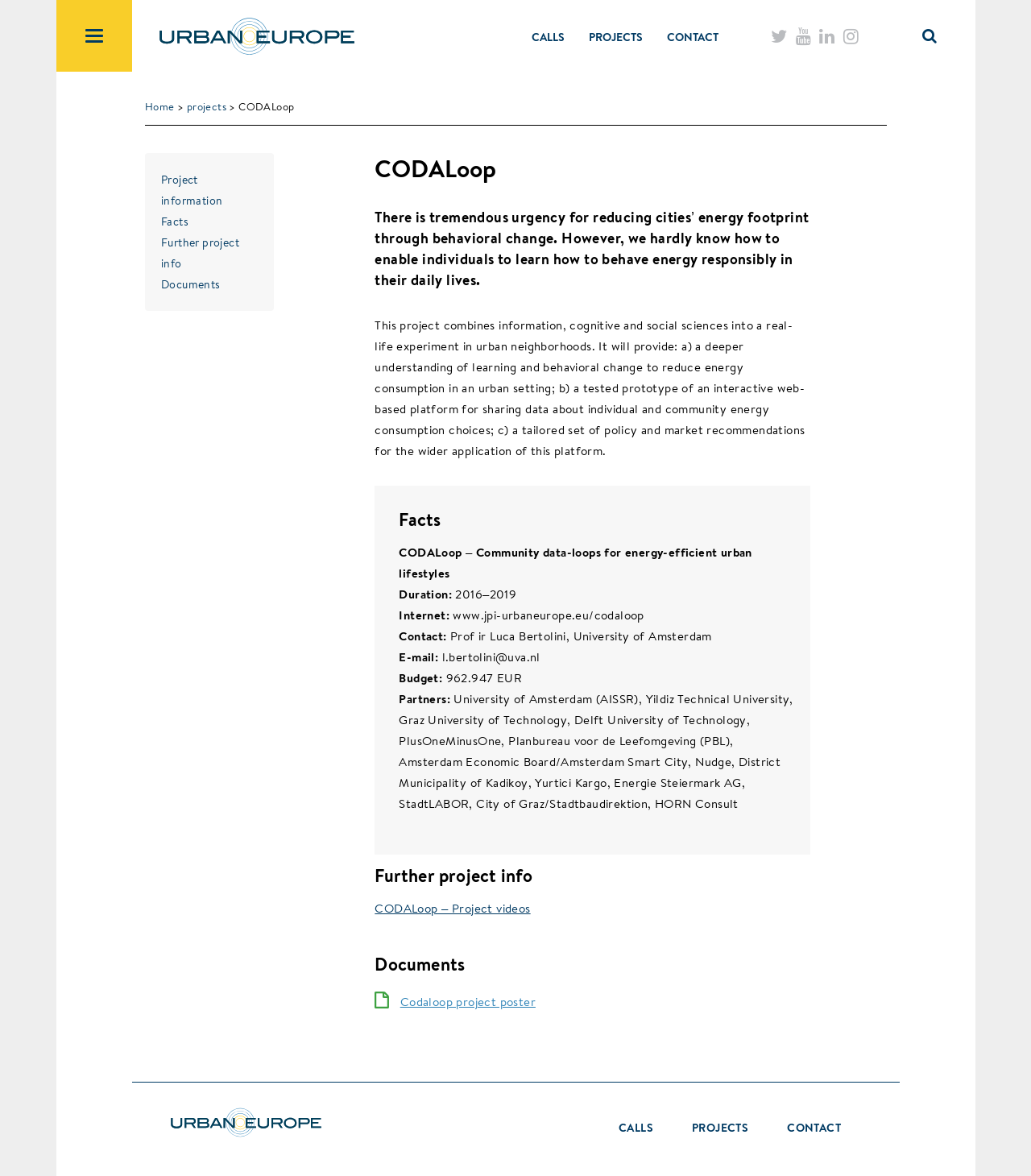Offer a detailed account of what is visible on the webpage.

This webpage is about the CODALoop project, a joint programming initiative aimed at creating attractive, sustainable, and economically viable urban areas. At the top left corner, there is a button and a logo of JPI Urban Europe, which is also repeated at the bottom left corner. 

On the top navigation bar, there are links to CALLS, PROJECTS, and CONTACT, followed by a search box and a search button. Below the navigation bar, there is a brief introduction to JPI Urban Europe and its aim.

The main content of the webpage is divided into sections. The first section is about the project information, which includes a heading "CODALoop" and a brief description of the project. The project aims to combine information, cognitive, and social sciences into a real-life experiment in urban neighborhoods to reduce energy consumption.

Below the project description, there are links to "Project information", "Facts", "Further project info", and "Documents". The "Facts" section provides details about the project, including its duration, internet address, contact information, budget, and partners.

The "Further project info" section has a link to "CODALoop – Project videos", and the "Documents" section has a link to "Codaloop project poster". Throughout the webpage, there are no images except for the logo of JPI Urban Europe, which appears twice.